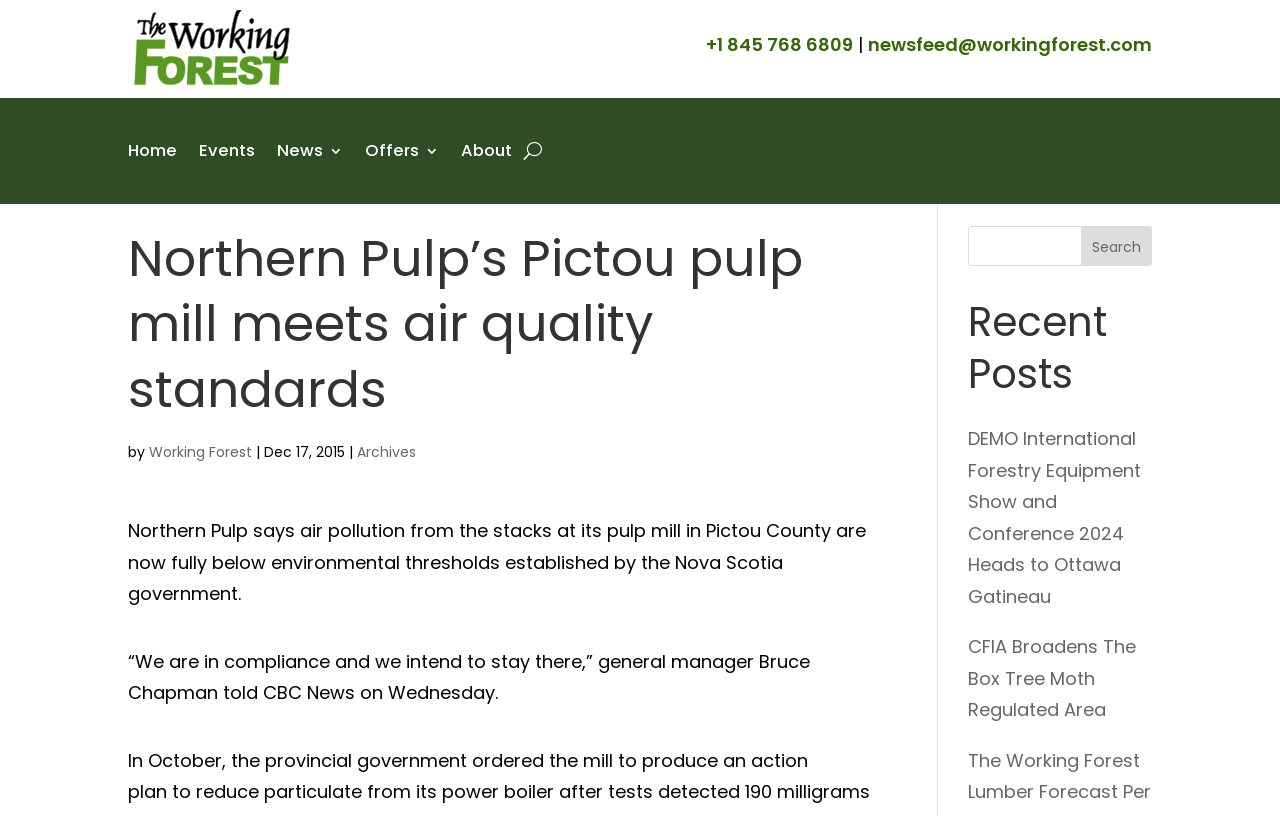Give a one-word or one-phrase response to the question:
What is the name of the company mentioned in the article?

Northern Pulp